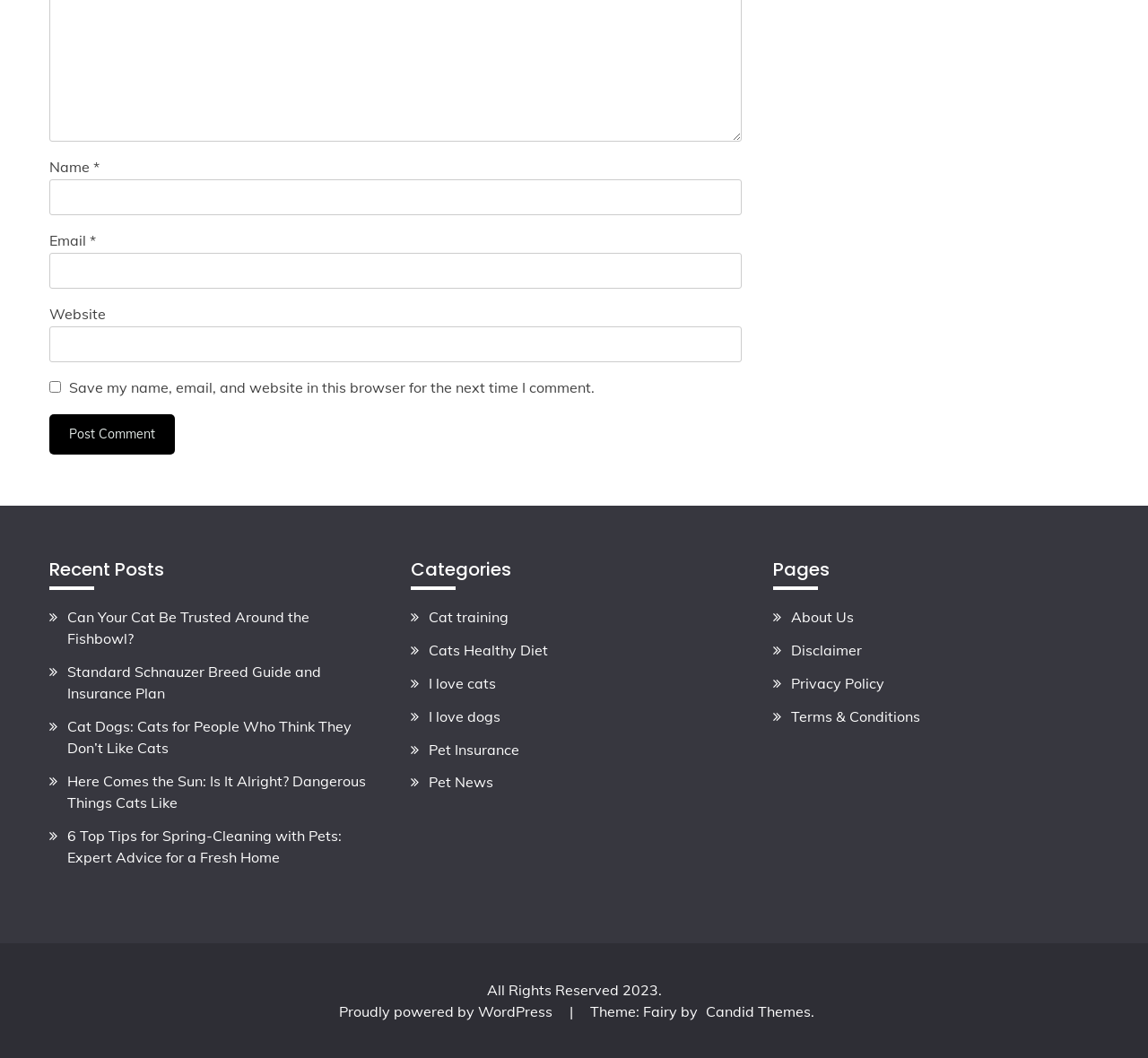Can you specify the bounding box coordinates for the region that should be clicked to fulfill this instruction: "Read the 'Can Your Cat Be Trusted Around the Fishbowl?' article".

[0.059, 0.575, 0.27, 0.612]